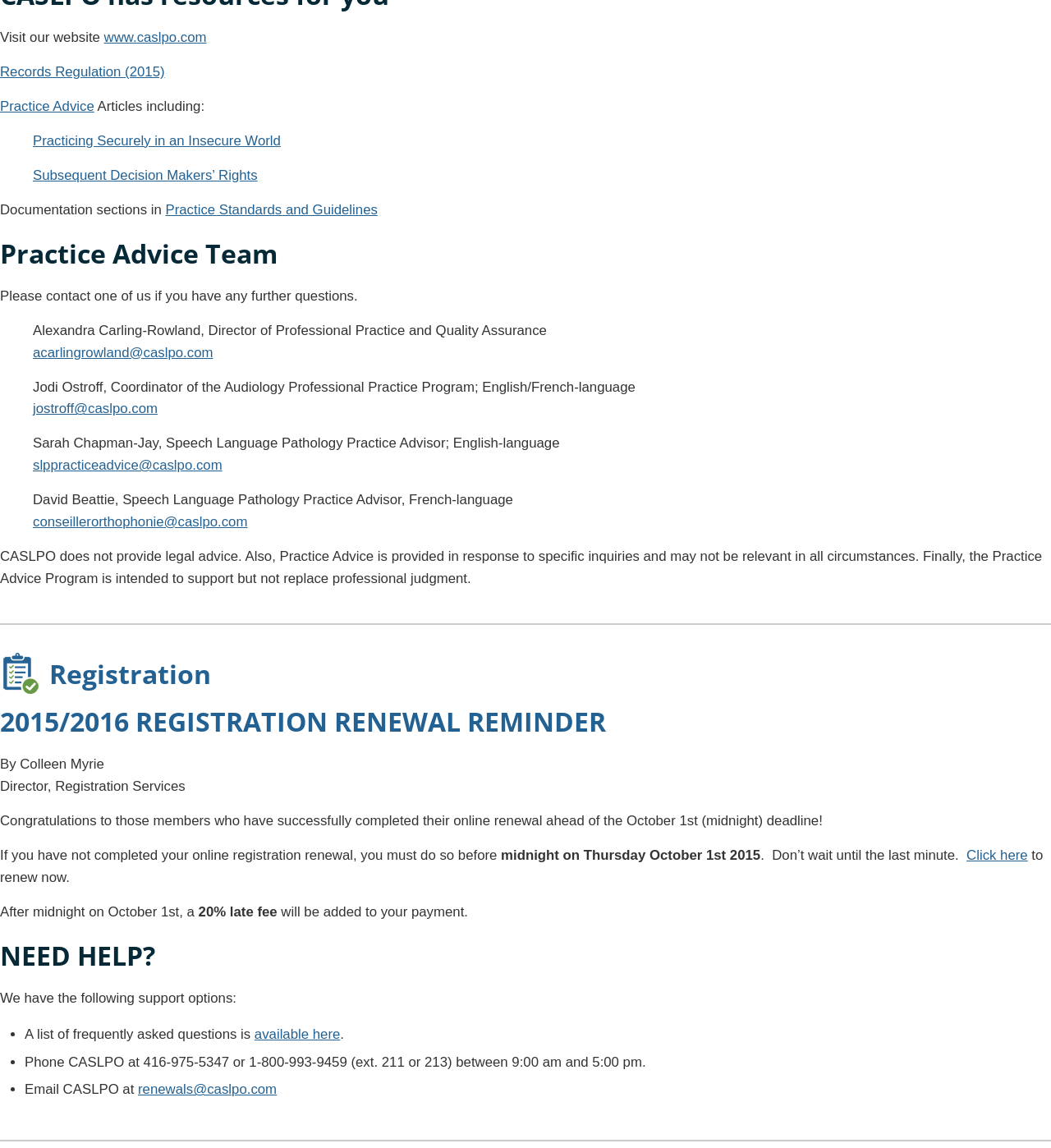For the following element description, predict the bounding box coordinates in the format (top-left x, top-left y, bottom-right x, bottom-right y). All values should be floating point numbers between 0 and 1. Description: Subsequent Decision Makers’ Rights

[0.031, 0.146, 0.245, 0.159]